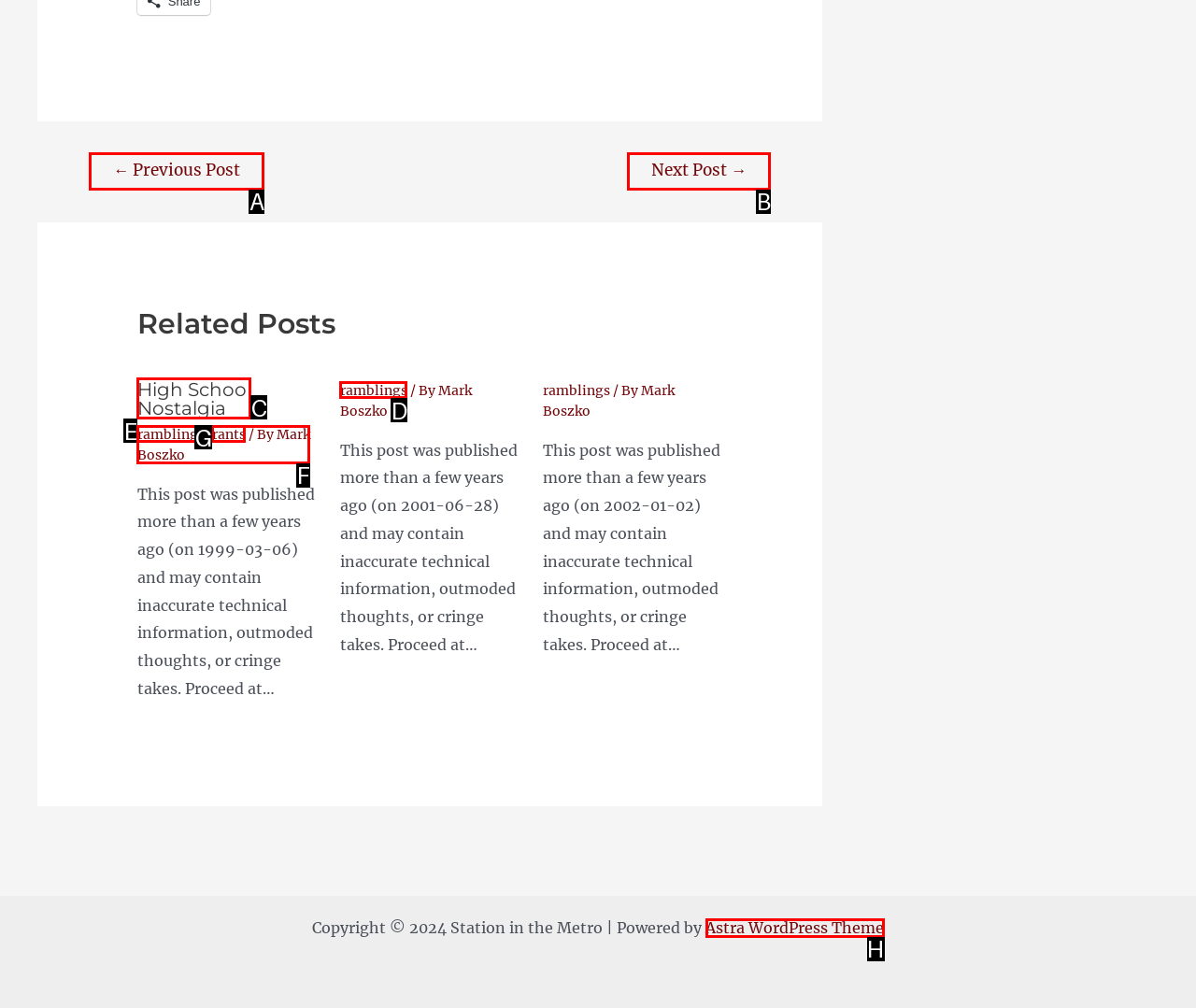Select the correct option based on the description: ← Previous Post
Answer directly with the option’s letter.

A